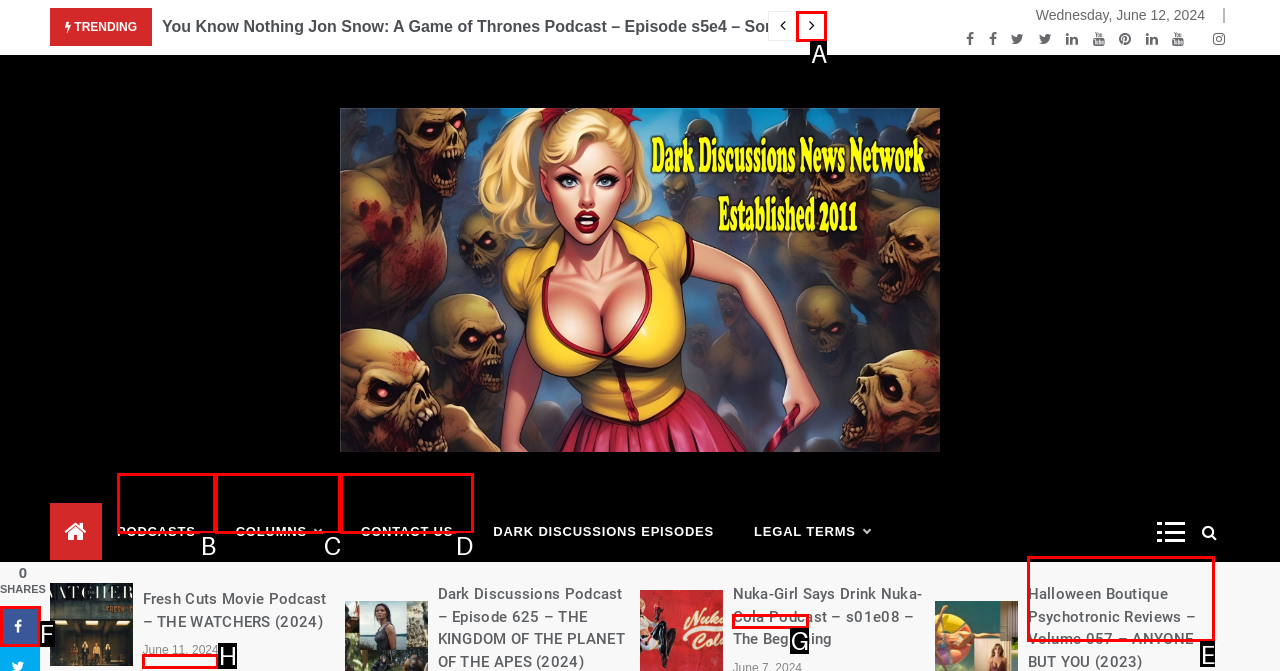Identify the HTML element that corresponds to the description: Contact Us Provide the letter of the matching option directly from the choices.

D